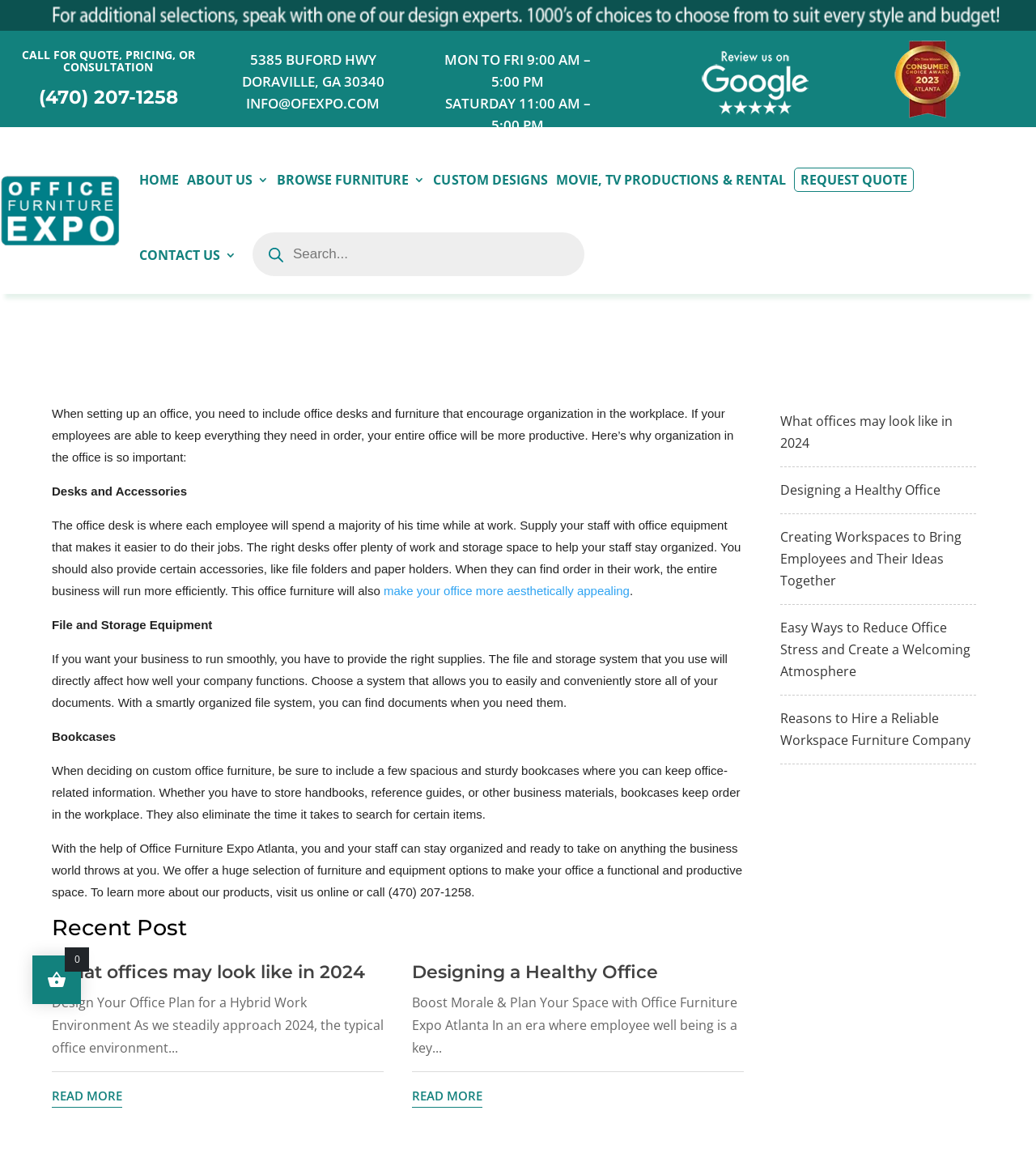What is the purpose of bookcases in an office?
Look at the image and respond with a one-word or short phrase answer.

To keep office-related information organized